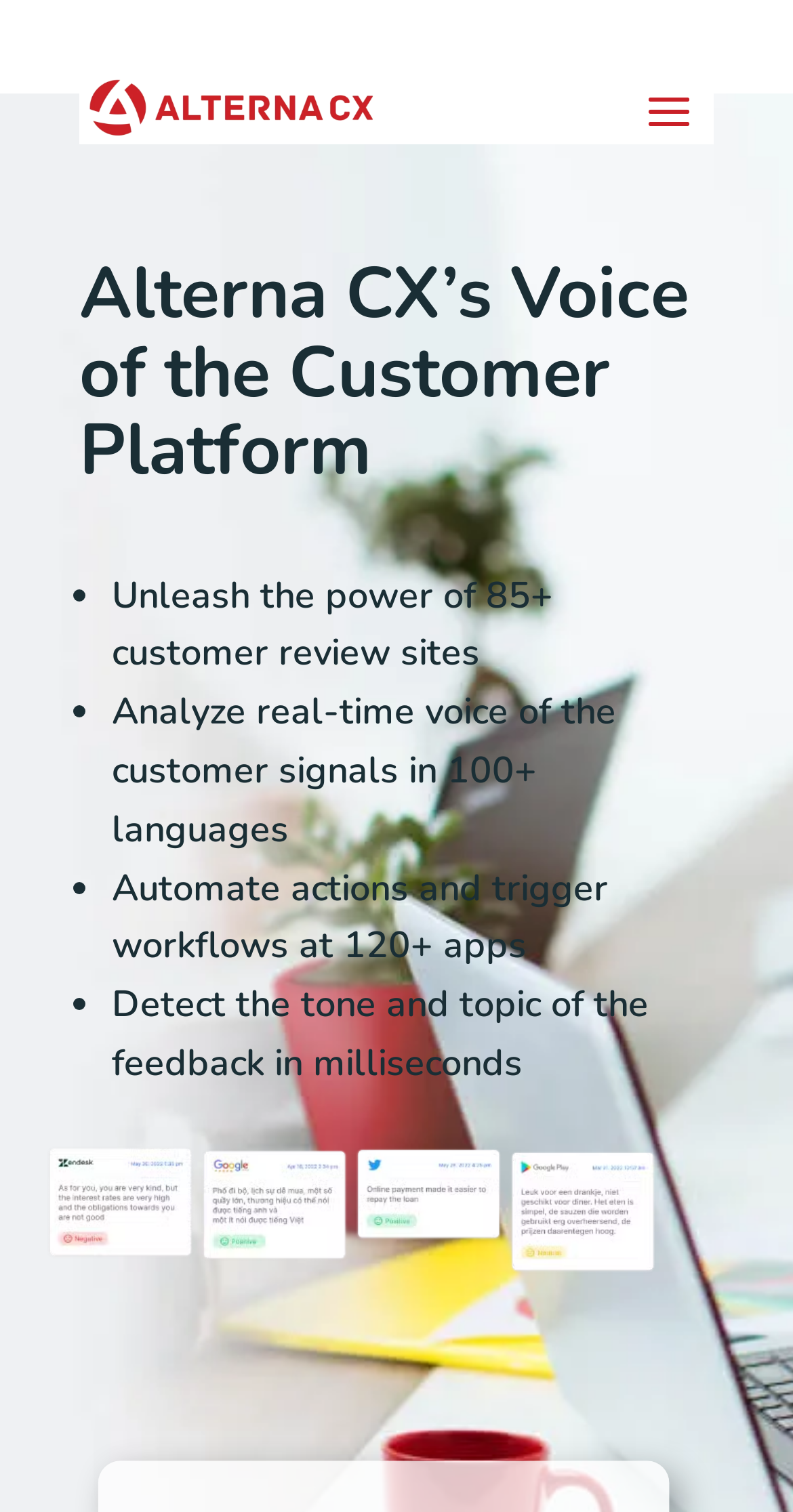Answer the question in a single word or phrase:
What is the language count for real-time voice of customer signals?

100+